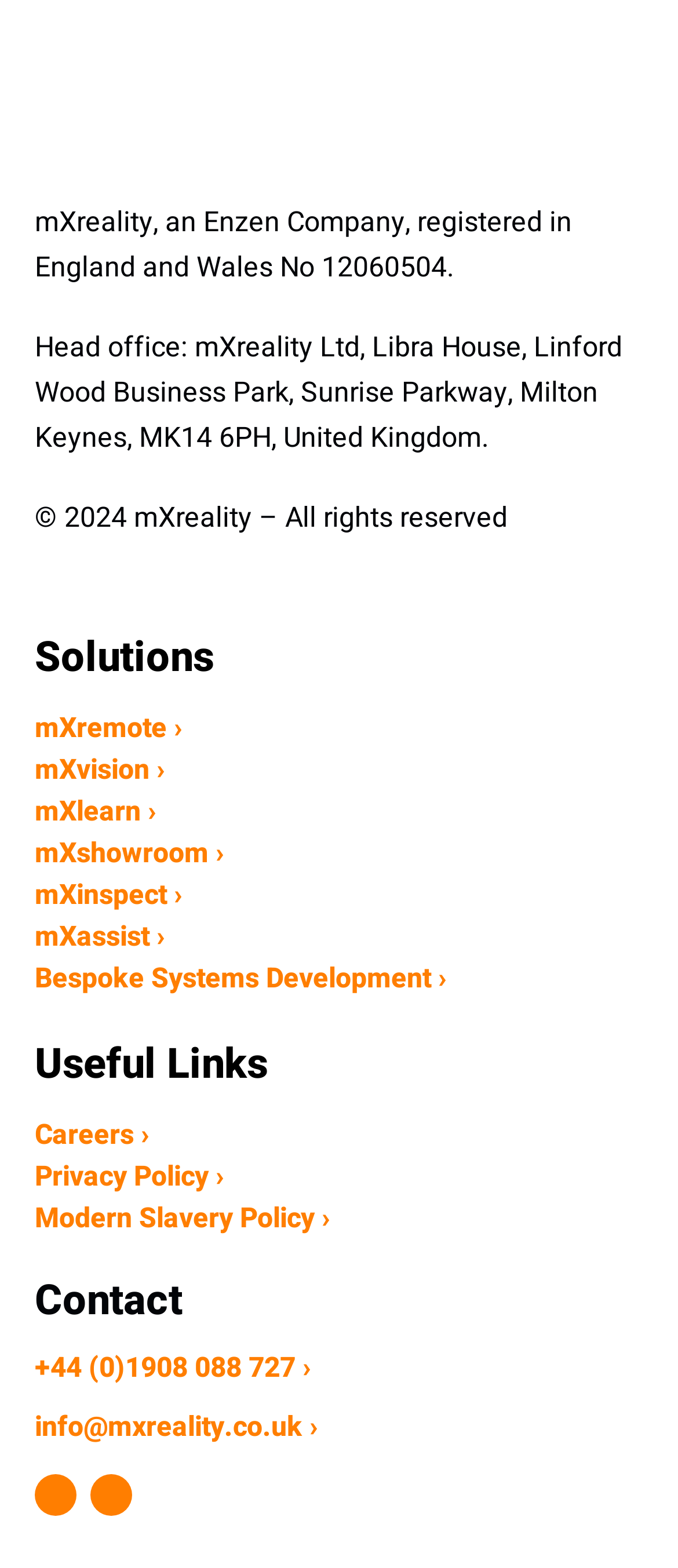Determine the bounding box coordinates of the clickable region to execute the instruction: "Click on mXremote". The coordinates should be four float numbers between 0 and 1, denoted as [left, top, right, bottom].

[0.051, 0.451, 0.269, 0.477]